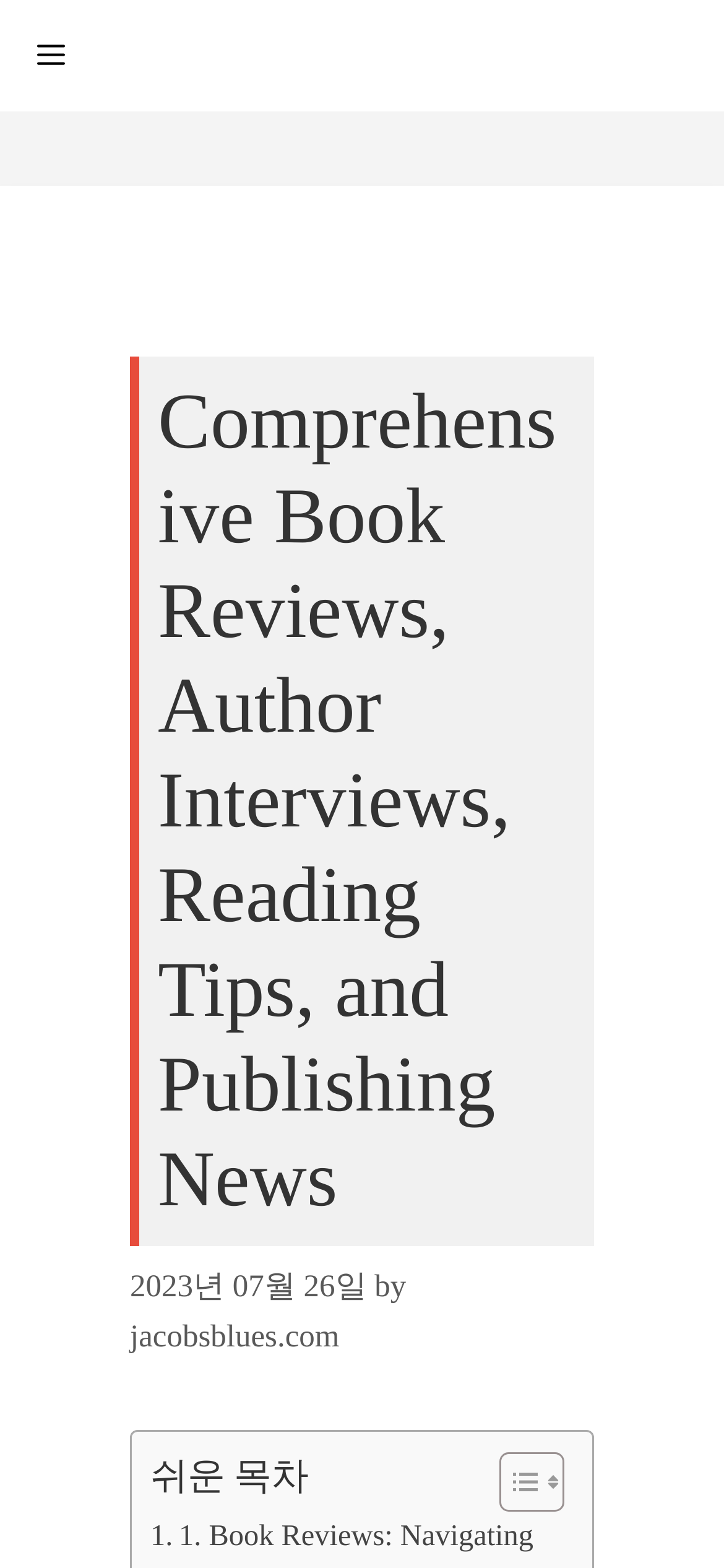Please examine the image and answer the question with a detailed explanation:
What is the date of the latest update?

I found the date of the latest update by looking at the time element in the header section, which is located at the top of the webpage. The text '2023년 07월 26일' is inside the time element, indicating the date of the latest update.